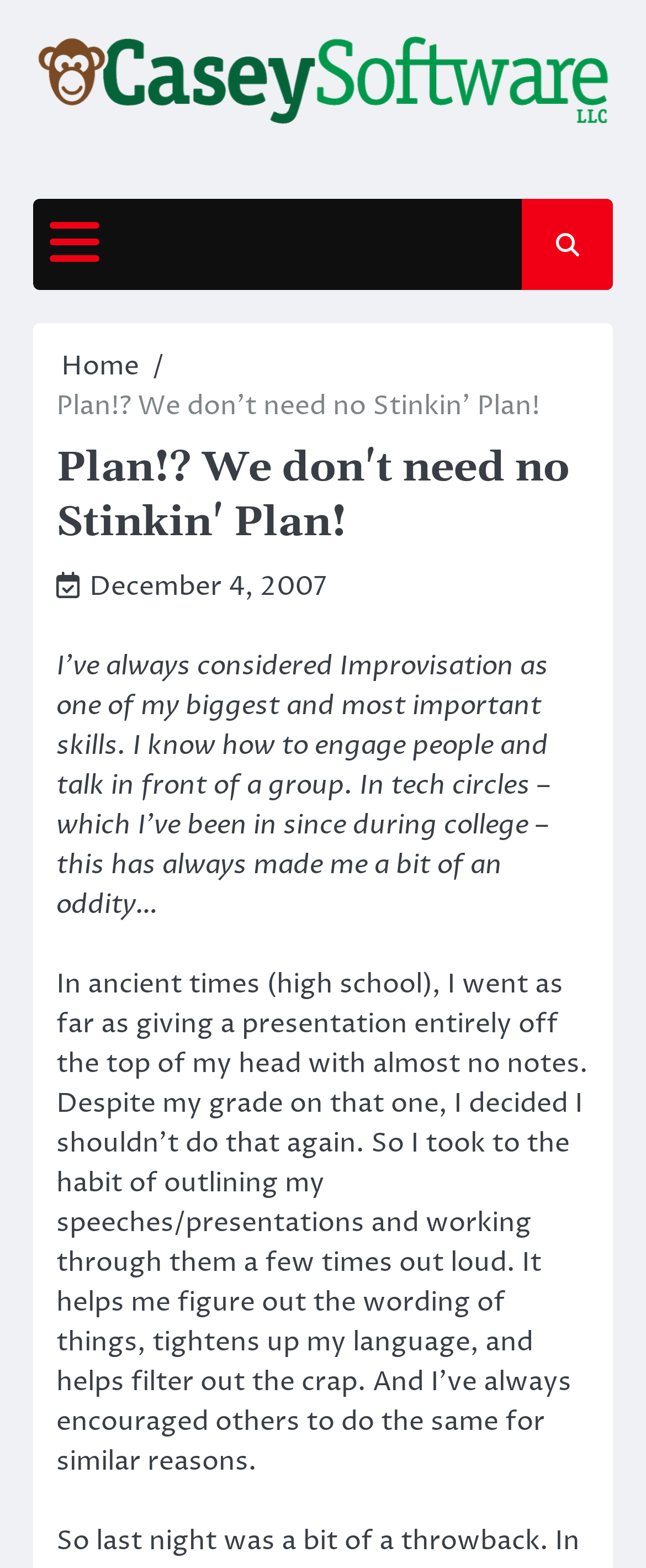Use a single word or phrase to answer the question: 
What is the date of the article?

December 4, 2007